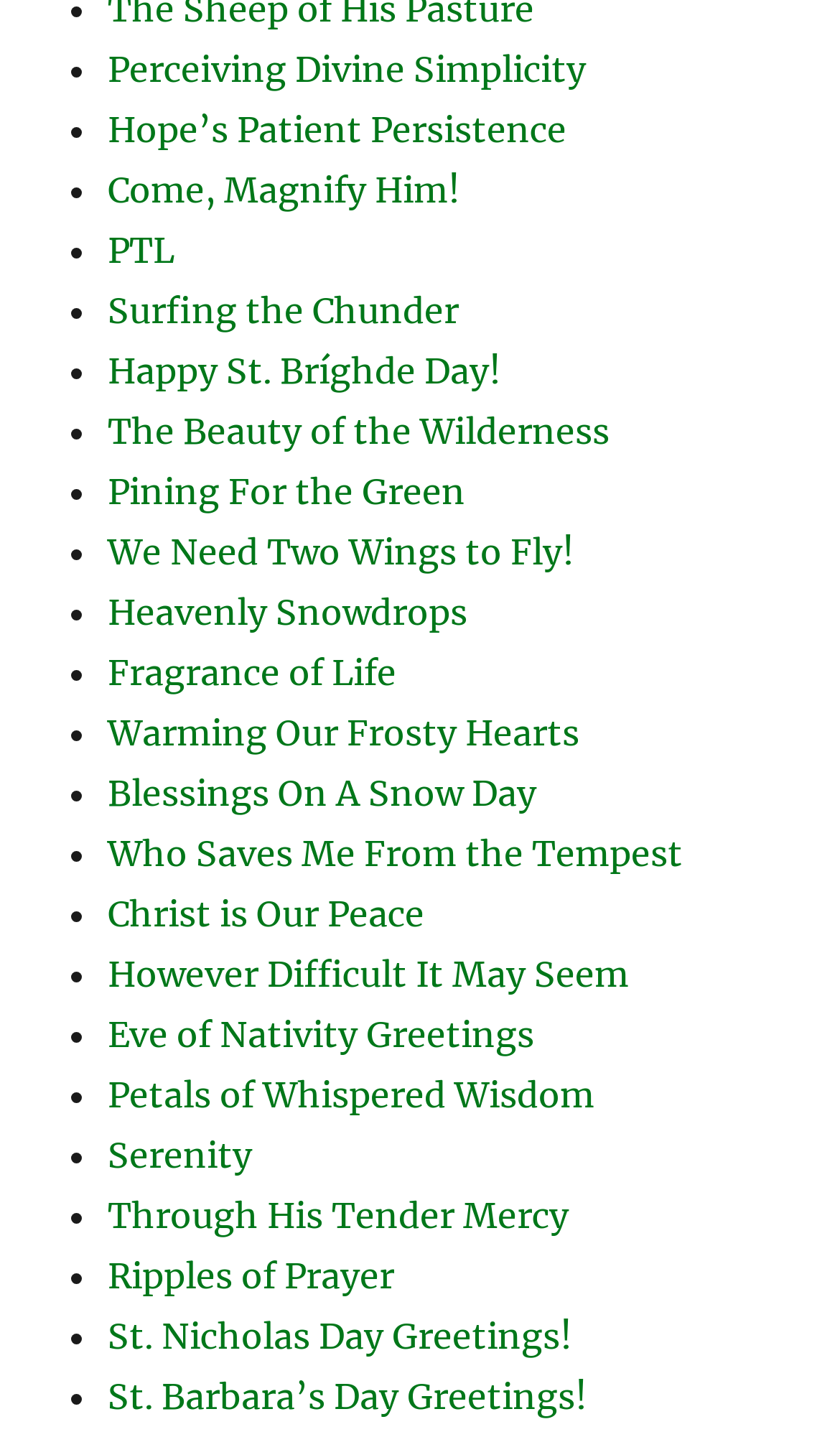Please provide the bounding box coordinates for the element that needs to be clicked to perform the instruction: "Read 'Come, Magnify Him!' article". The coordinates must consist of four float numbers between 0 and 1, formatted as [left, top, right, bottom].

[0.128, 0.117, 0.549, 0.147]